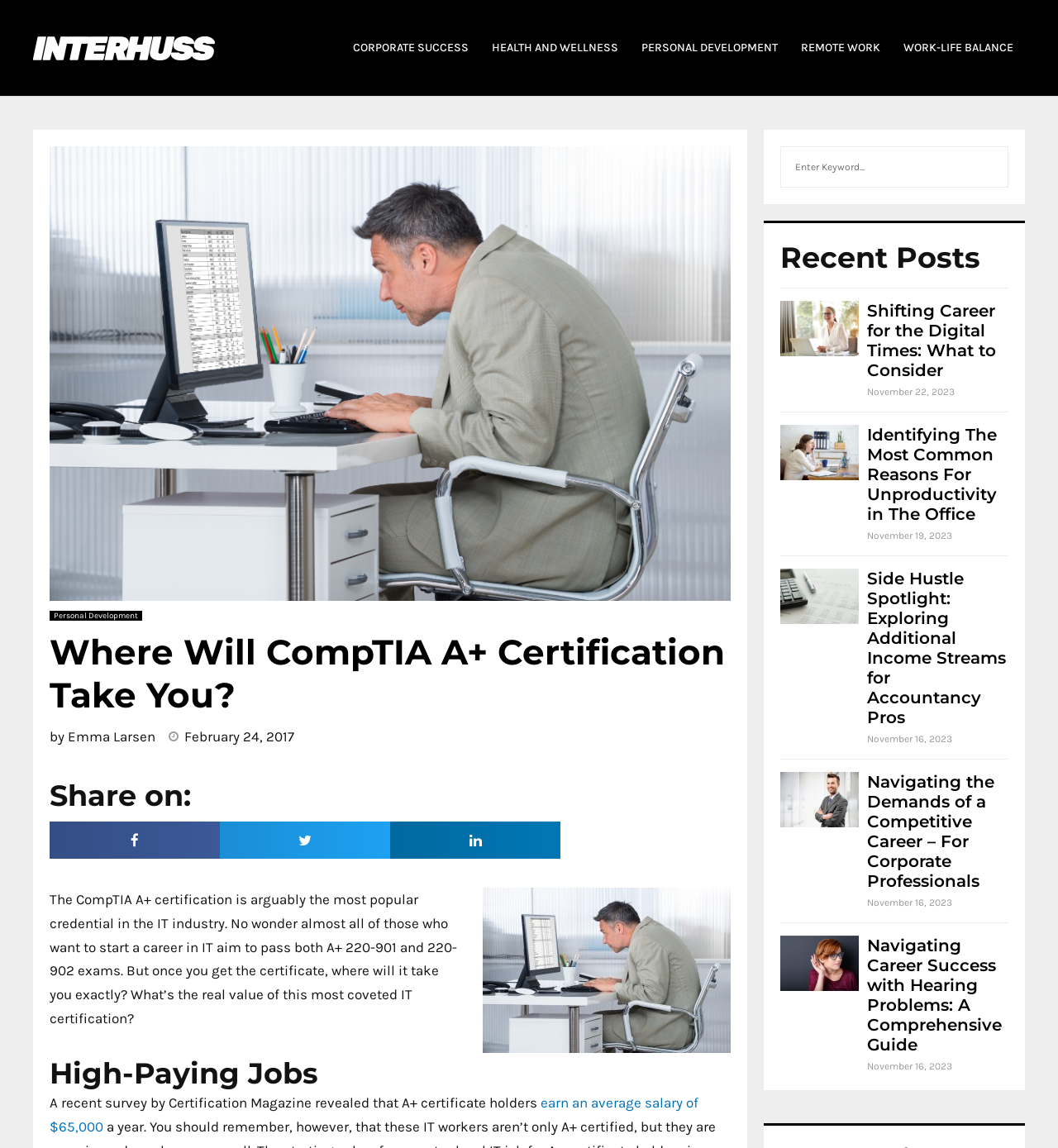Give a succinct answer to this question in a single word or phrase: 
What is the topic of the article 'Shifting Career for the Digital Times: What to Consider'?

Career shift